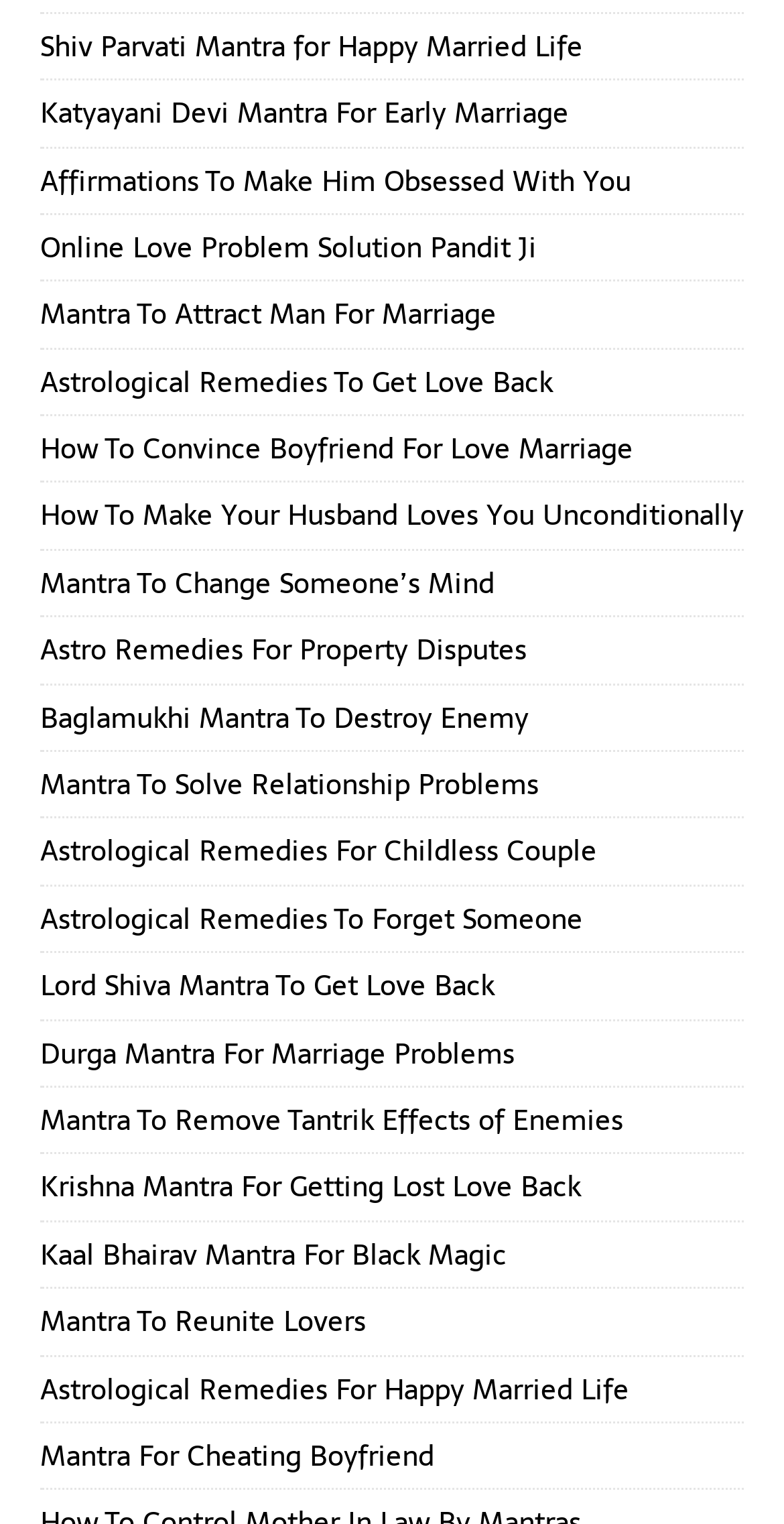How many links are related to love and relationships on this webpage?
Please provide a single word or phrase as the answer based on the screenshot.

More than 10